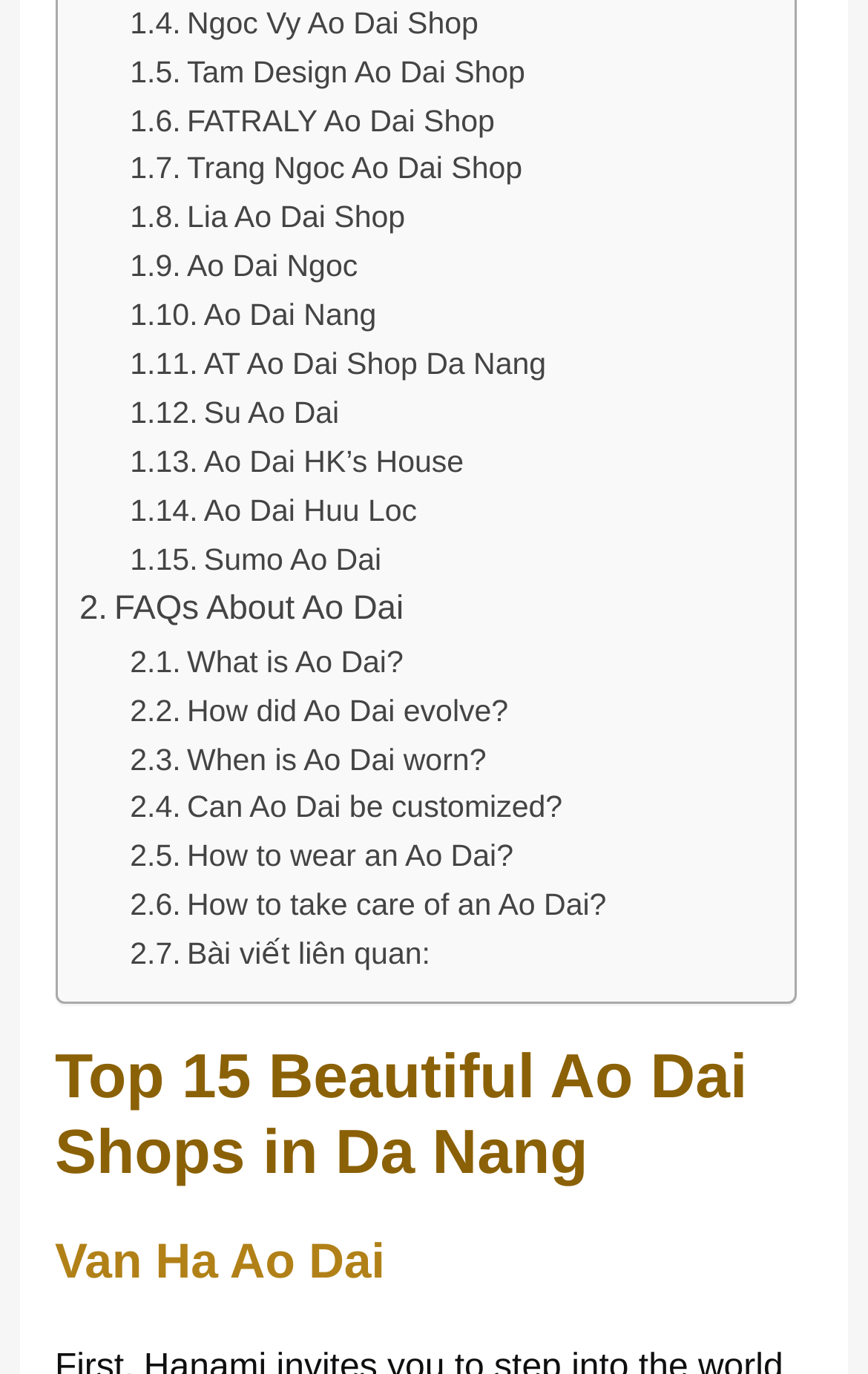Is there a link to an article about Ao Dai evolution? Examine the screenshot and reply using just one word or a brief phrase.

Yes